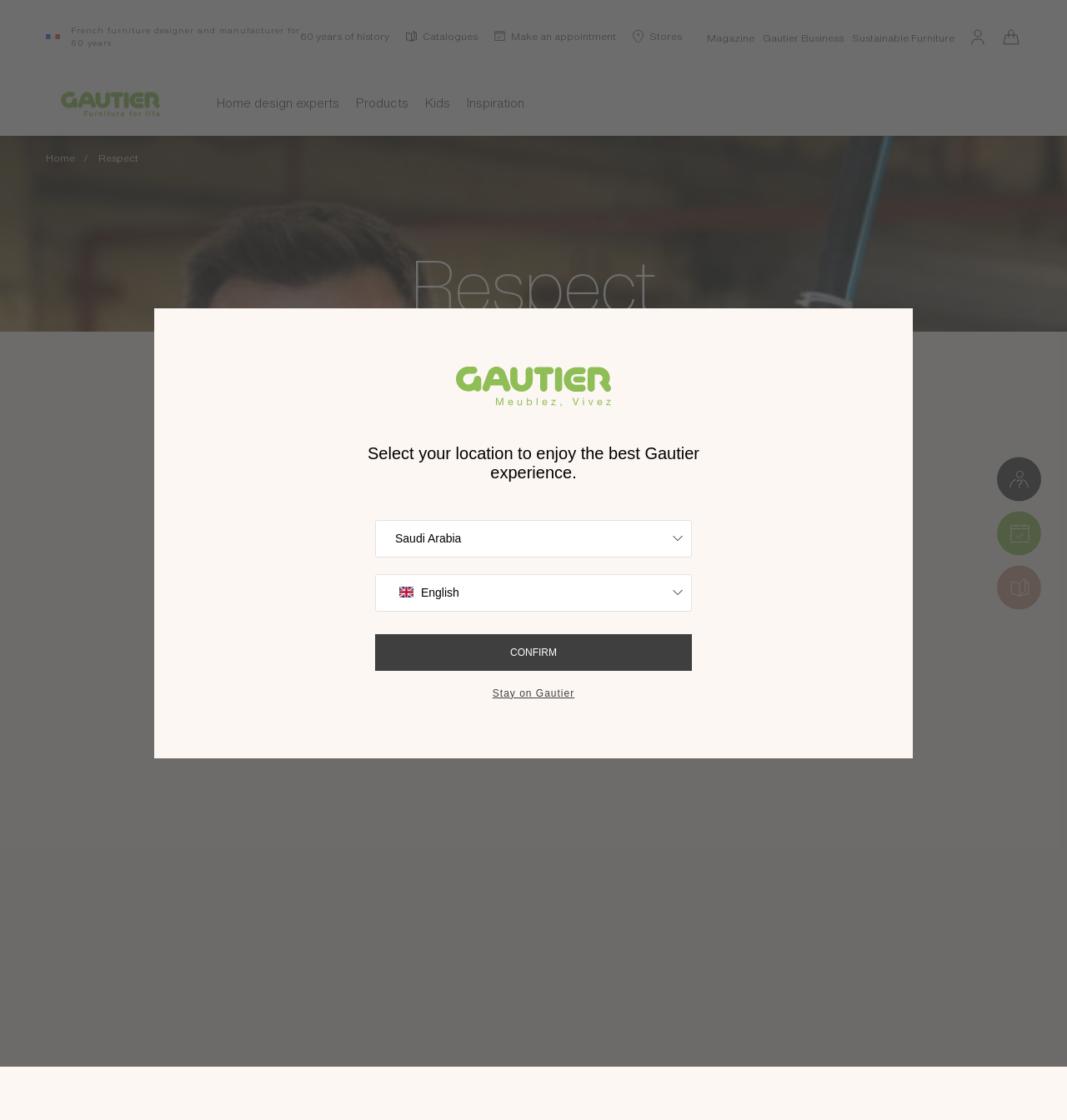What can be done with the catalogue?
Provide a detailed and extensive answer to the question.

The catalogue can be gotten delivered to one's door, as indicated by the StaticText element 'Get the new 2024 catalogue delivered to your door!'.